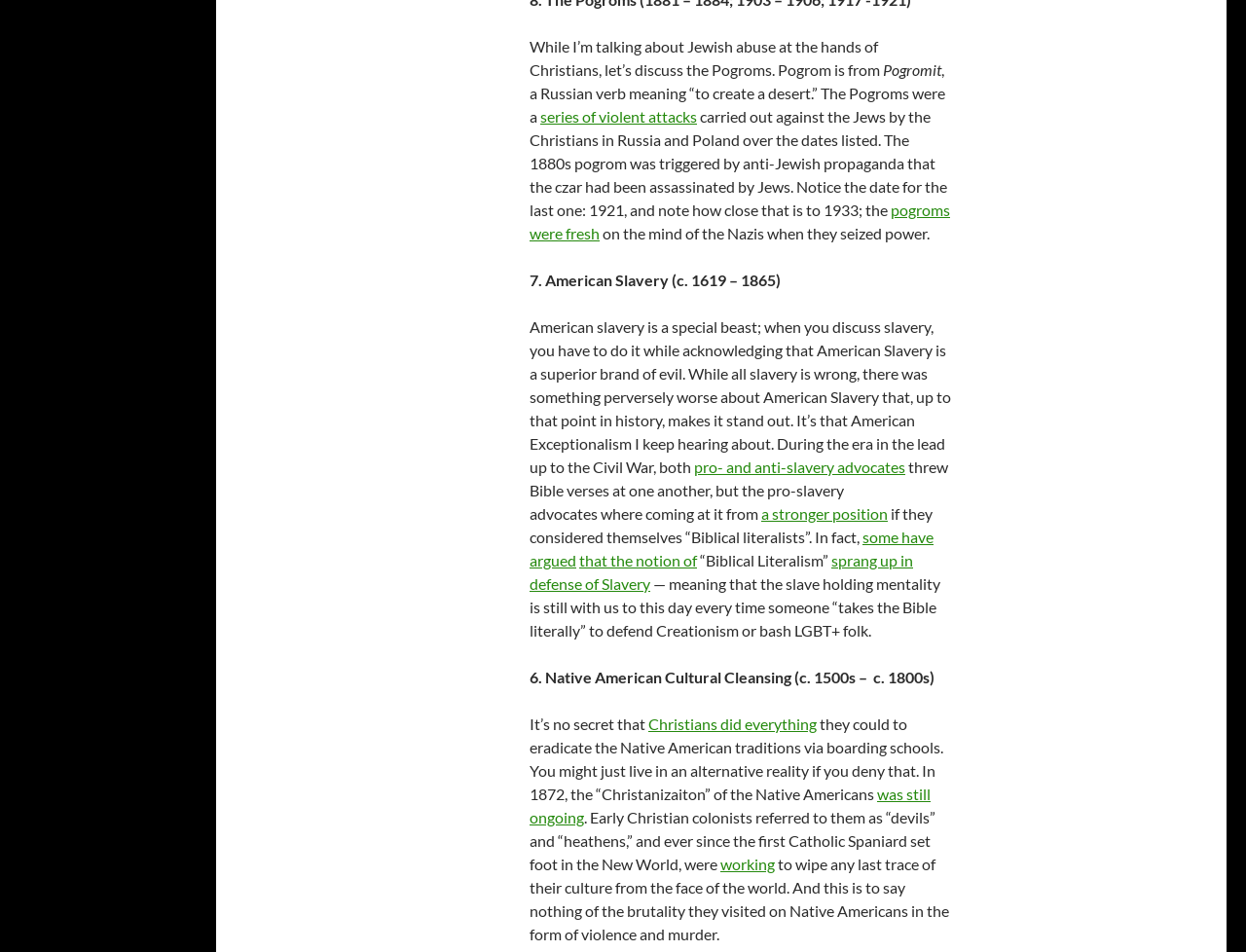Point out the bounding box coordinates of the section to click in order to follow this instruction: "Click the link 'series of violent attacks'".

[0.434, 0.112, 0.559, 0.132]